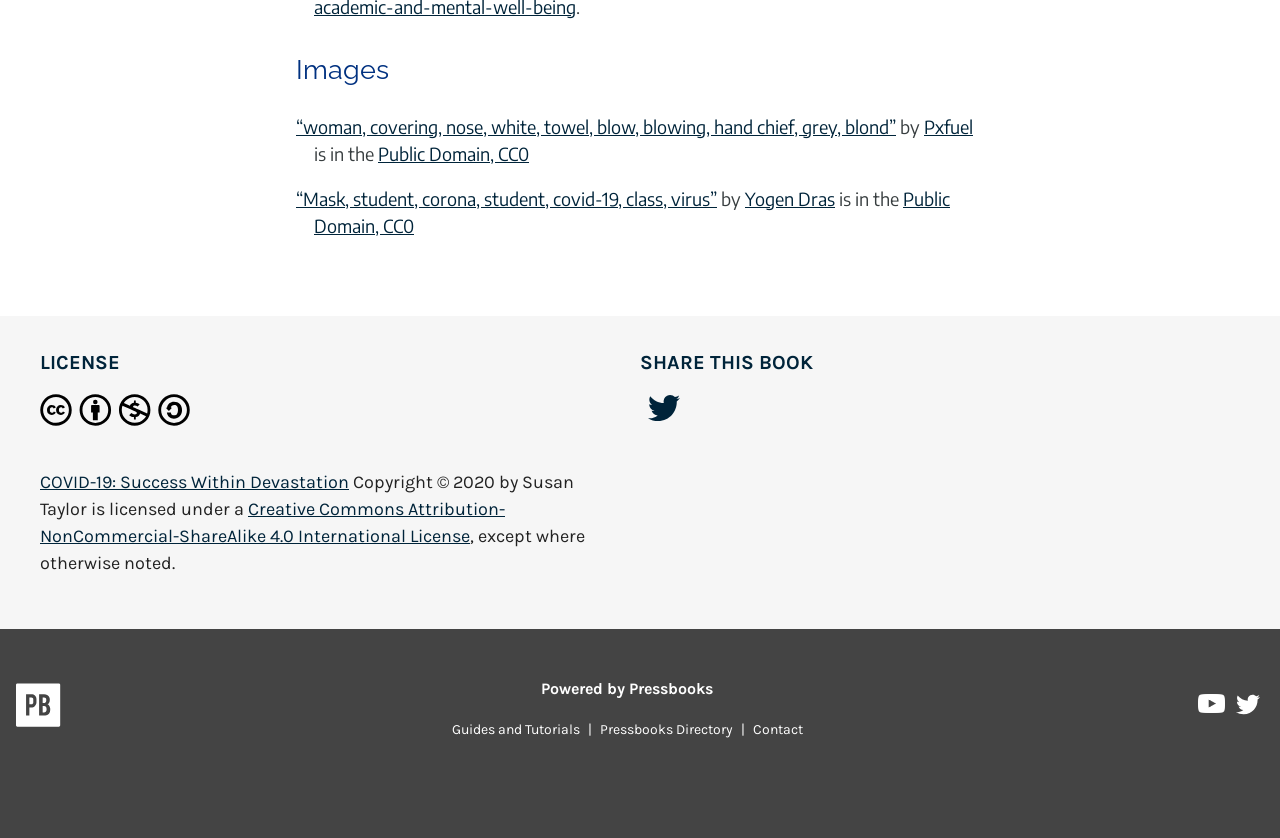Answer the question briefly using a single word or phrase: 
What is the title of the book?

COVID-19: Success Within Devastation